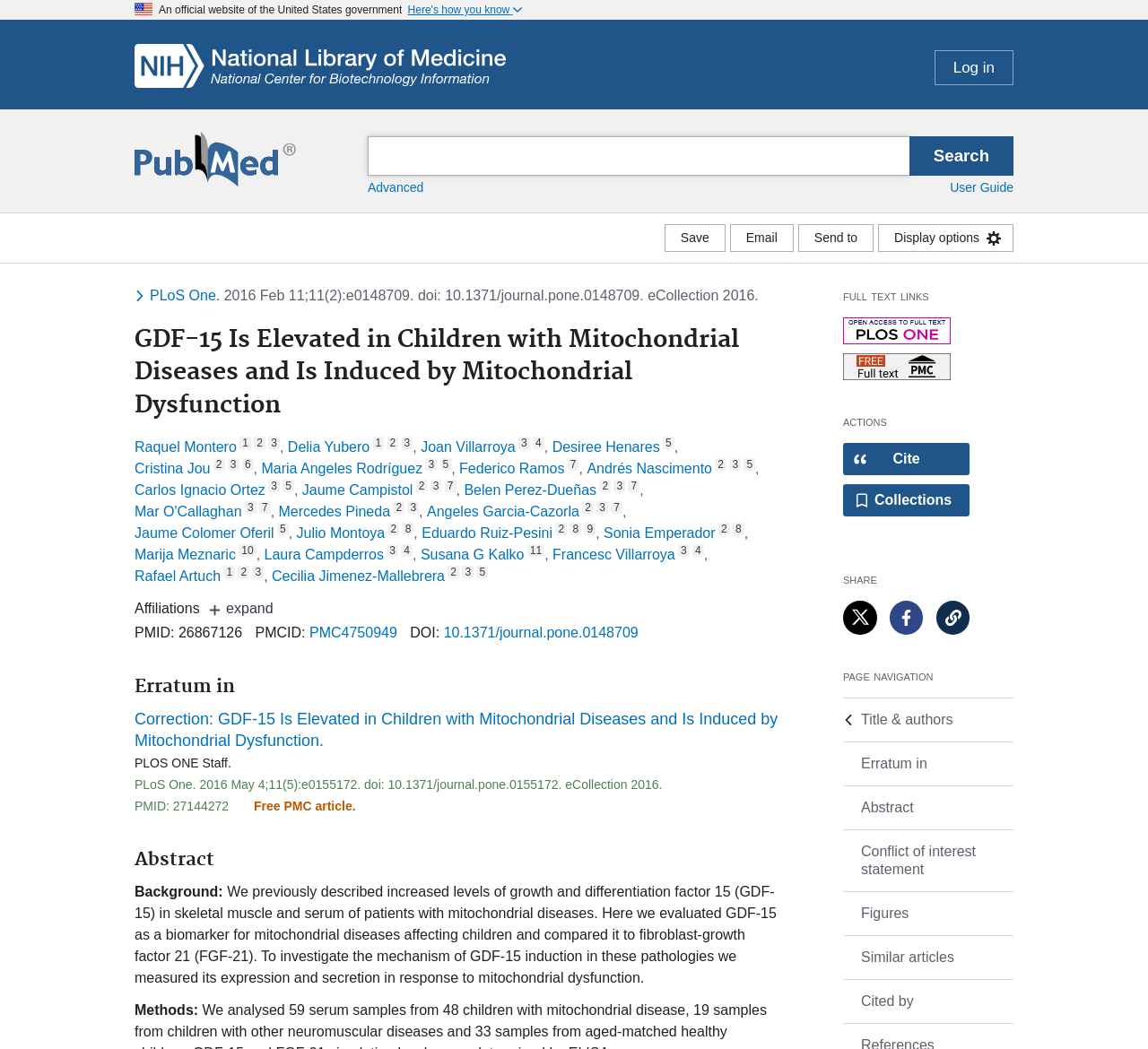Present a detailed account of what is displayed on the webpage.

This webpage appears to be a scientific article from PubMed, a database of biomedical literature. At the top of the page, there is a header section with a U.S. flag icon, an official government website label, and a button to expand a dropdown menu. Below this, there is a search bar with a PubMed logo and a combobox to input search queries.

On the left side of the page, there are several links and buttons, including a "Save" button, an "Email" button, and a "Send to" button. There is also a "Display options" button and a section with links to full-text providers.

The main content of the page is divided into sections, including a title and authors section, an abstract section, and sections for figures, similar articles, and cited articles. The title of the article is "GDF-15 Is Elevated in Children with Mitochondrial Diseases and Is Induced by Mitochondrial Dysfunction." The authors' names are listed below the title, with superscript numbers indicating their affiliations.

The article's metadata, including the journal name, publication date, and DOI, is displayed below the authors' names. The journal name, "PLoS One," is accompanied by a dropdown menu button. The publication date and DOI are listed in a separate line.

The rest of the page appears to be the article's content, with headings and paragraphs of text. There are no images on this page, but there are links to navigate to different sections of the article.